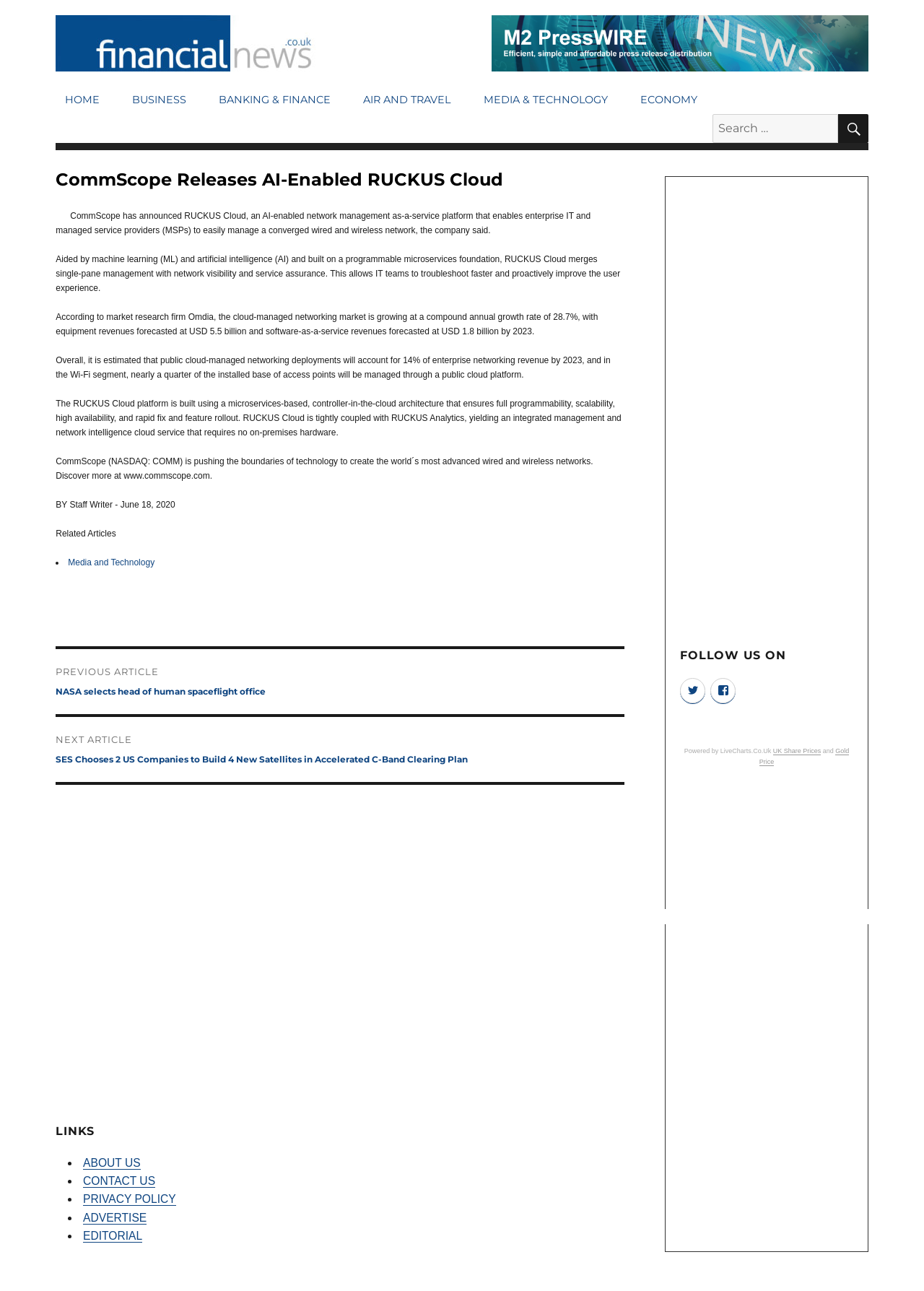Determine the bounding box coordinates of the clickable element to achieve the following action: 'check out The Last of Us Season 2 news'. Provide the coordinates as four float values between 0 and 1, formatted as [left, top, right, bottom].

None